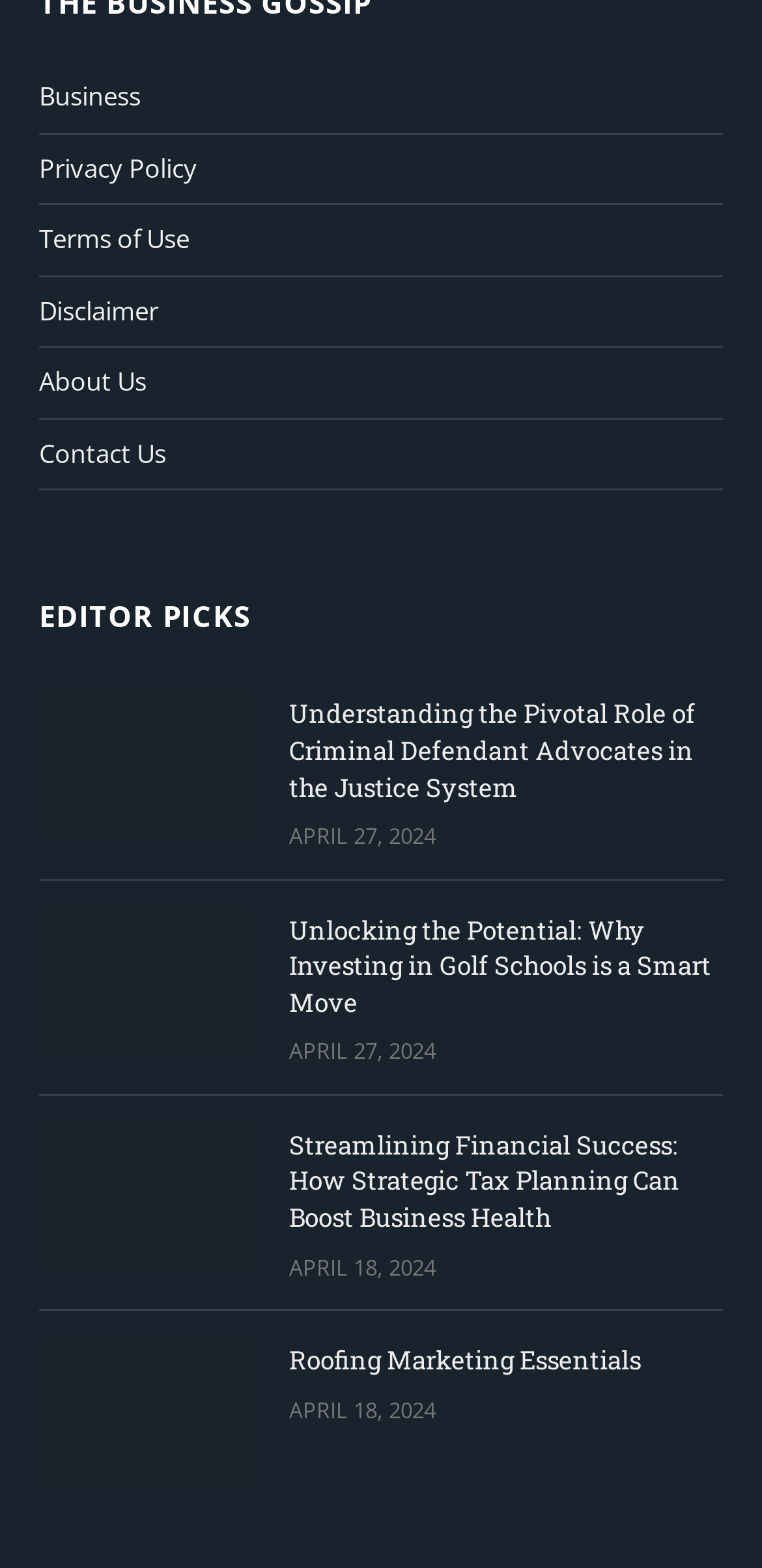Look at the image and answer the question in detail:
What is the date of the second article?

The date of the second article is 'APRIL 27, 2024' as indicated by the StaticText element with the text 'APRIL 27, 2024' at coordinates [0.379, 0.661, 0.572, 0.679].